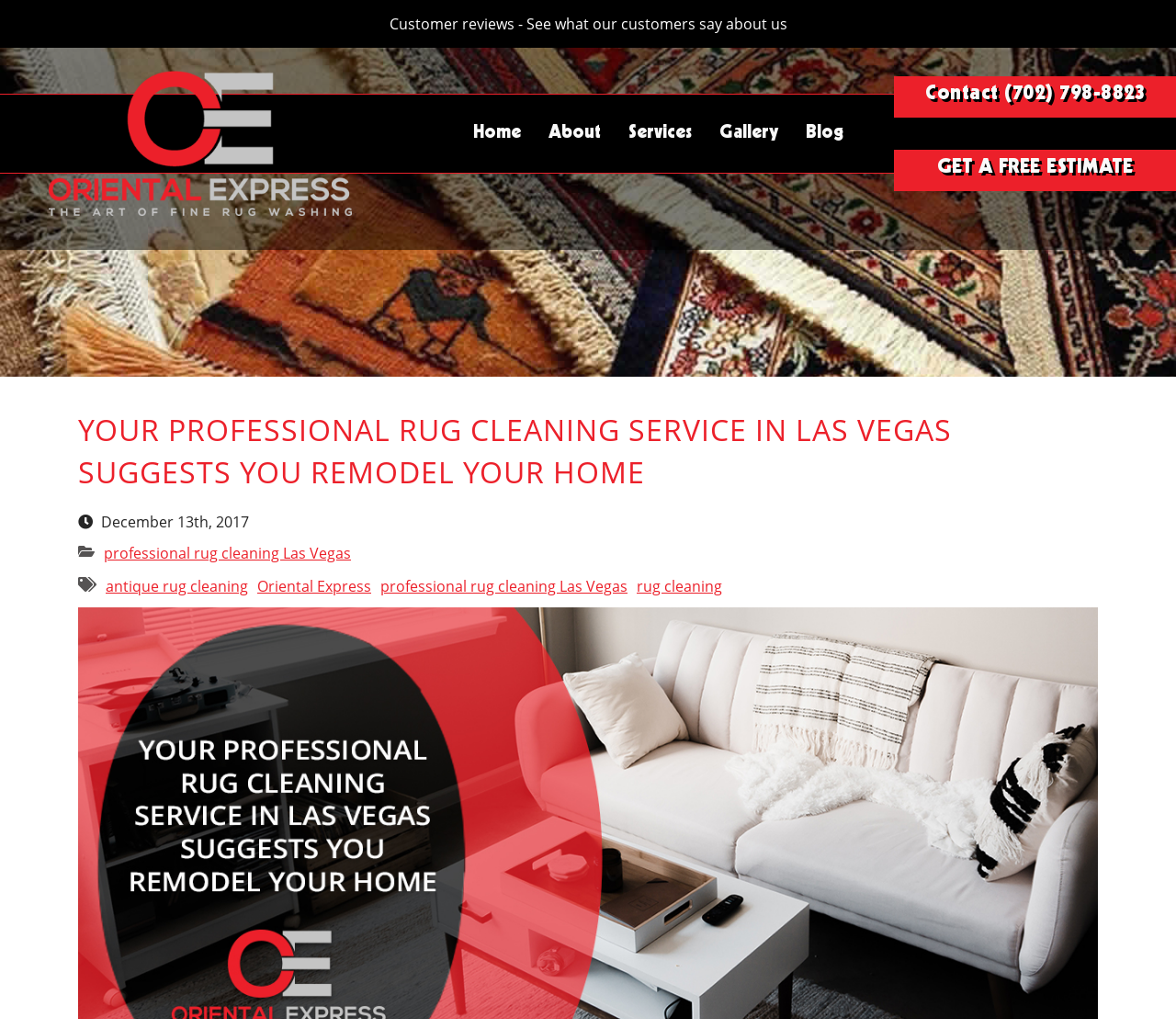Pinpoint the bounding box coordinates of the clickable area necessary to execute the following instruction: "Get a free estimate". The coordinates should be given as four float numbers between 0 and 1, namely [left, top, right, bottom].

[0.76, 0.147, 1.0, 0.188]